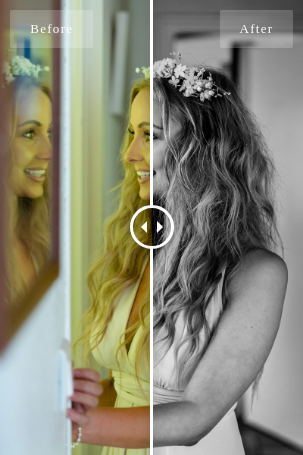What is the effect of the edited version?
Provide a well-explained and detailed answer to the question.

The edited version on the right side of the image presents a striking transformation, shifting to a dramatic black and white effect that emphasizes texture and contrasts, which draws the viewer's attention to the groom's dress and hair.